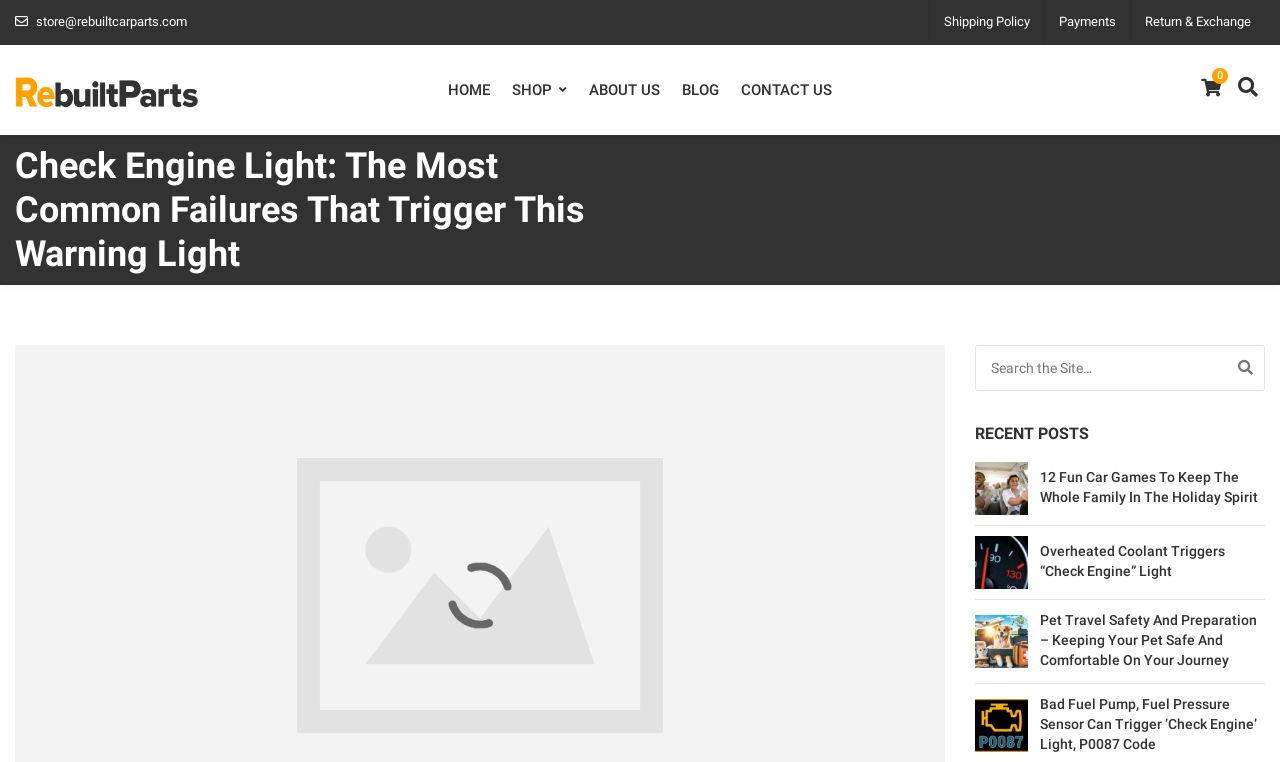Locate the bounding box coordinates of the clickable region to complete the following instruction: "Click the 'Login' link."

None